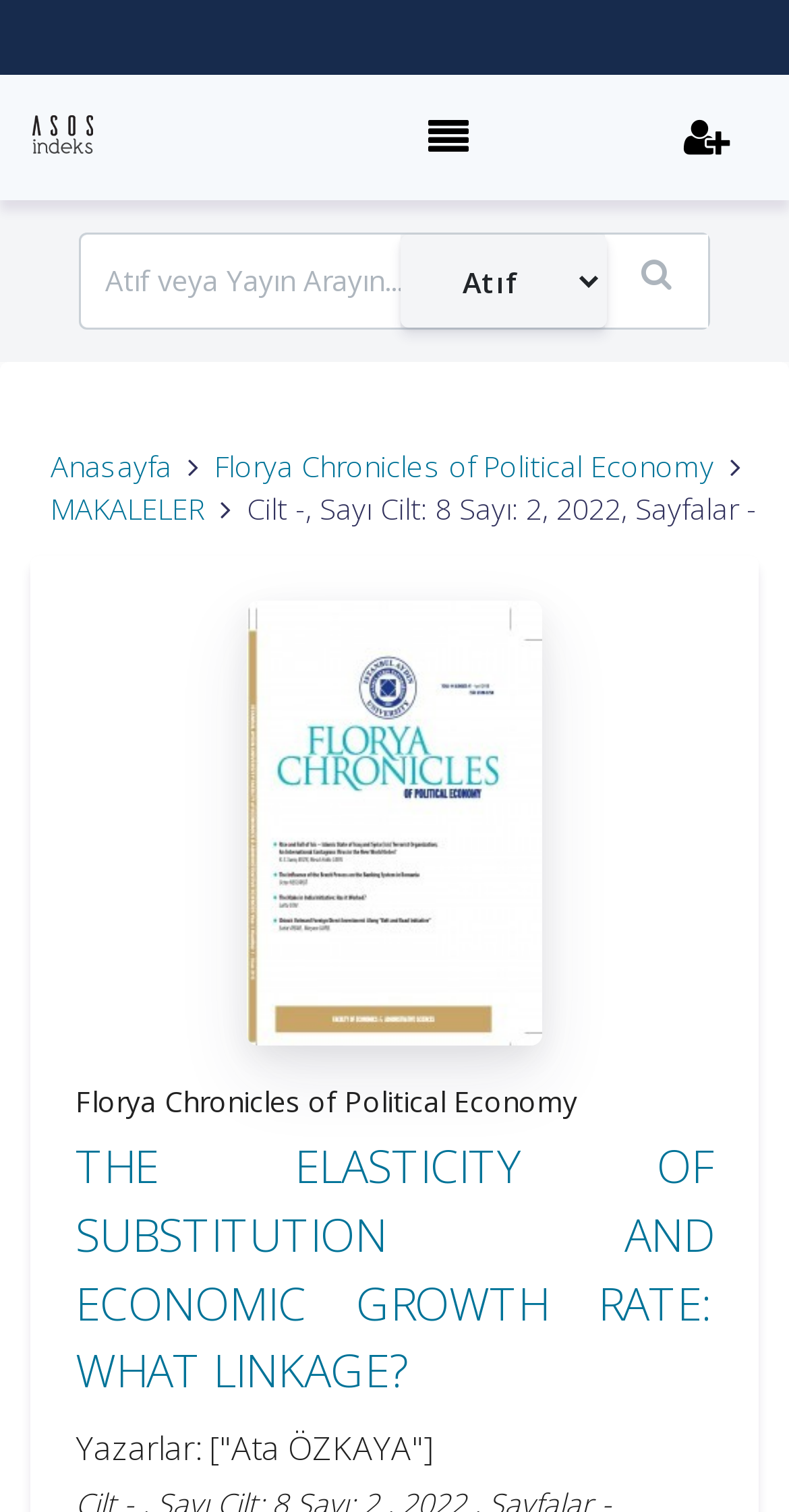Given the element description "Florya Chronicles of Political Economy", identify the bounding box of the corresponding UI element.

[0.272, 0.295, 0.905, 0.321]